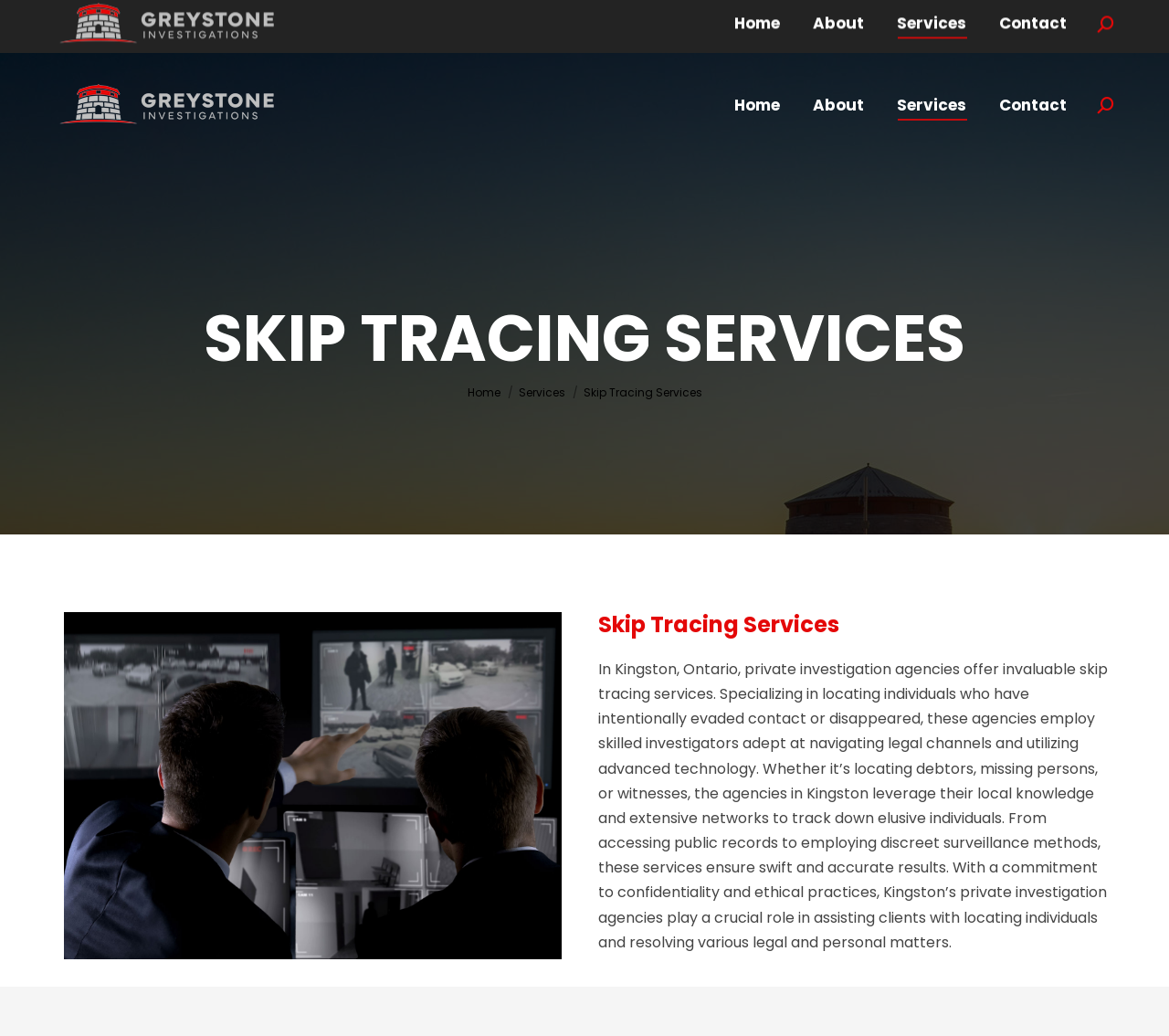Present a detailed account of what is displayed on the webpage.

The webpage is about Greystone Investigations, a private investigation agency in Kingston, Ontario, specializing in skip tracing services. At the top left, there is a logo with the company name and a brief description. Below the logo, there are three links: an email address, a phone number, and a call-to-action to book a free consultation. 

On the top right, there is a navigation menu with links to the home page, about page, services page, and contact page. Next to the navigation menu, there is a search bar with a magnifying glass icon.

The main content of the page is divided into two sections. The first section has a heading "SKIP TRACING SERVICES" and a brief description of the services offered. Below the heading, there is a breadcrumb trail indicating the current page location.

The second section has a more detailed description of skip tracing services, including the benefits of hiring a private investigation agency in Kingston, the methods used to locate individuals, and the commitment to confidentiality and ethical practices. This section is headed by a subheading "Skip Tracing Services" and takes up most of the page's content area.